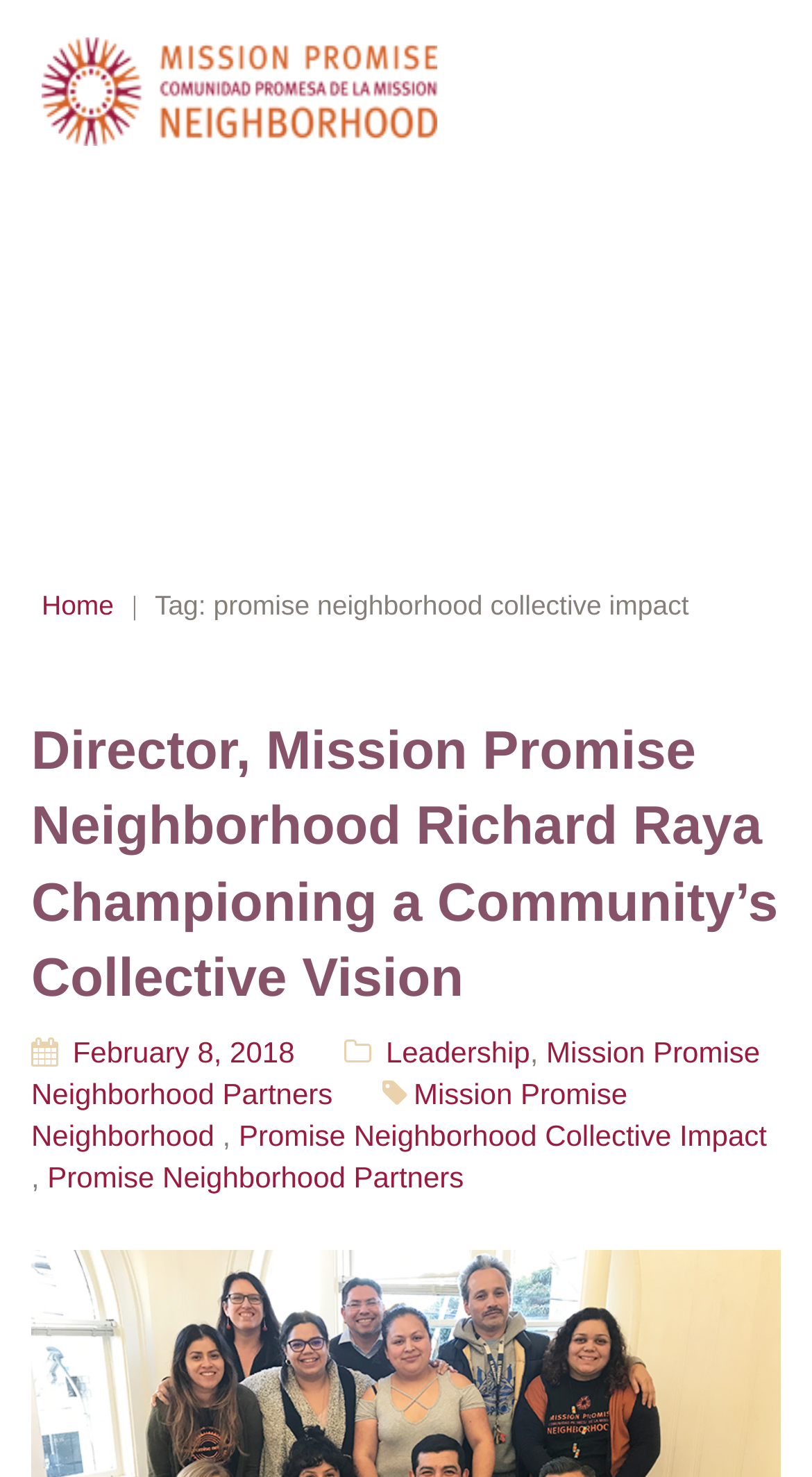Please determine the bounding box coordinates for the UI element described as: "Hints & Tips".

None